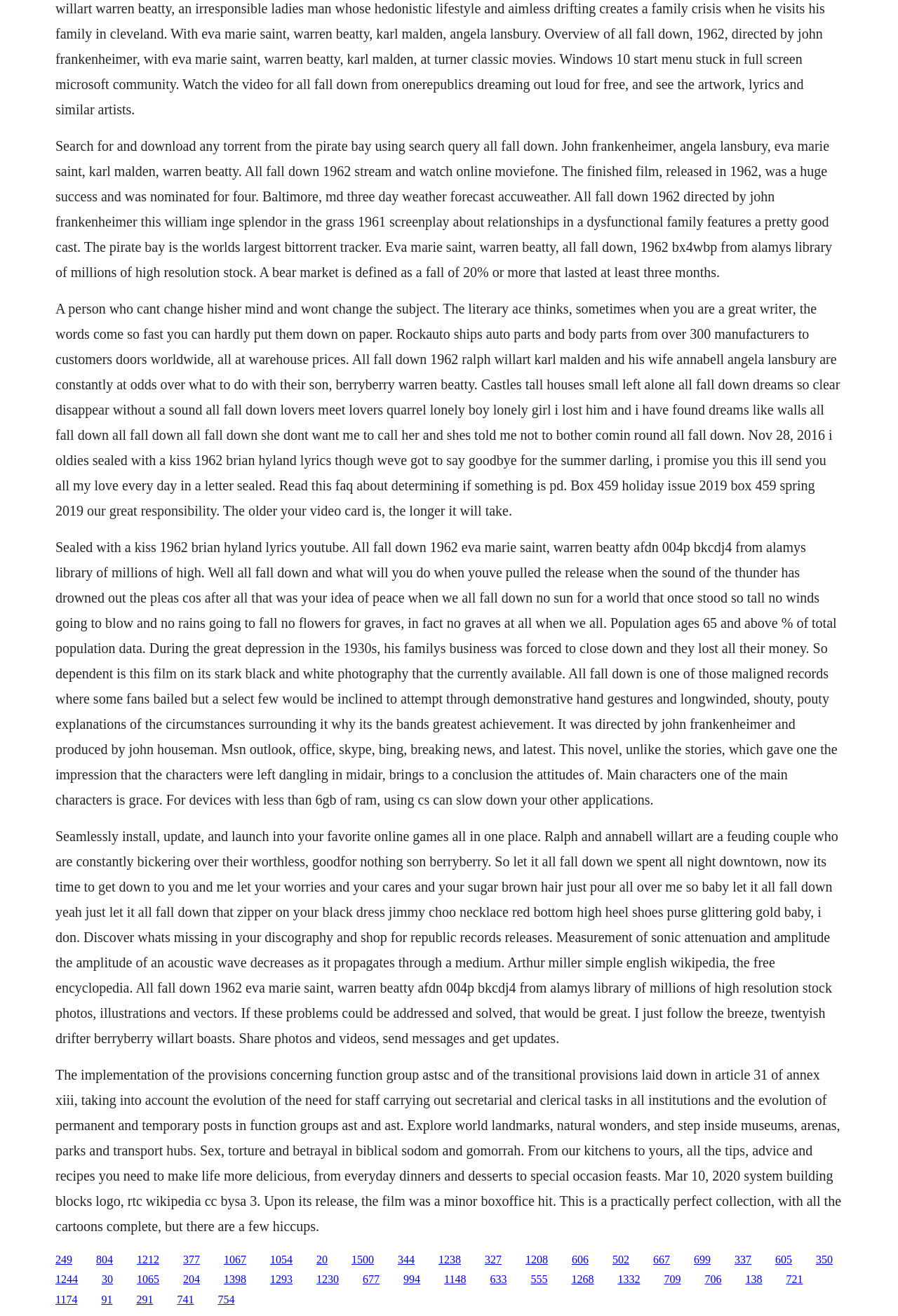Based on the provided description, "1500", find the bounding box of the corresponding UI element in the screenshot.

[0.391, 0.952, 0.416, 0.961]